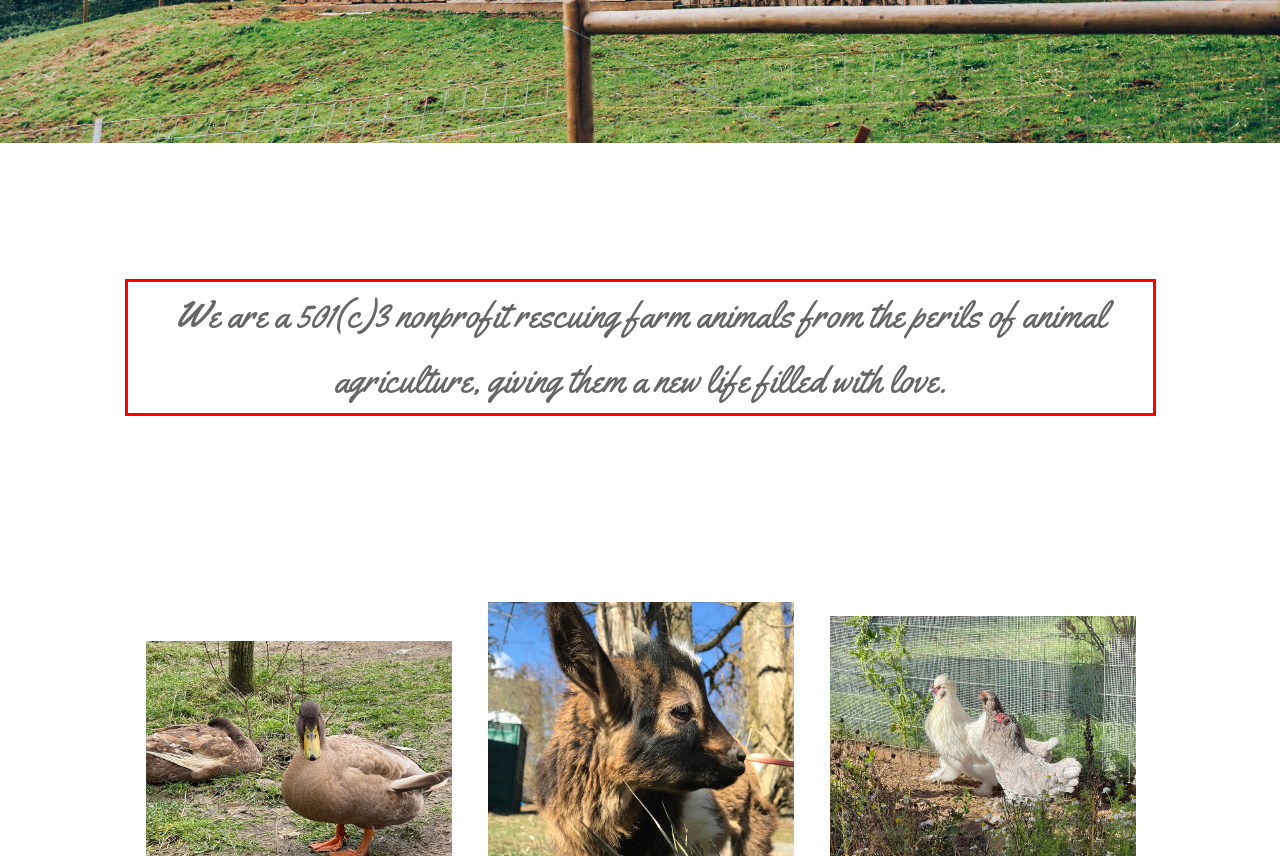The screenshot you have been given contains a UI element surrounded by a red rectangle. Use OCR to read and extract the text inside this red rectangle.

We are a 501(c)3 nonprofit rescuing farm animals from the perils of animal agriculture, giving them a new life filled with love.